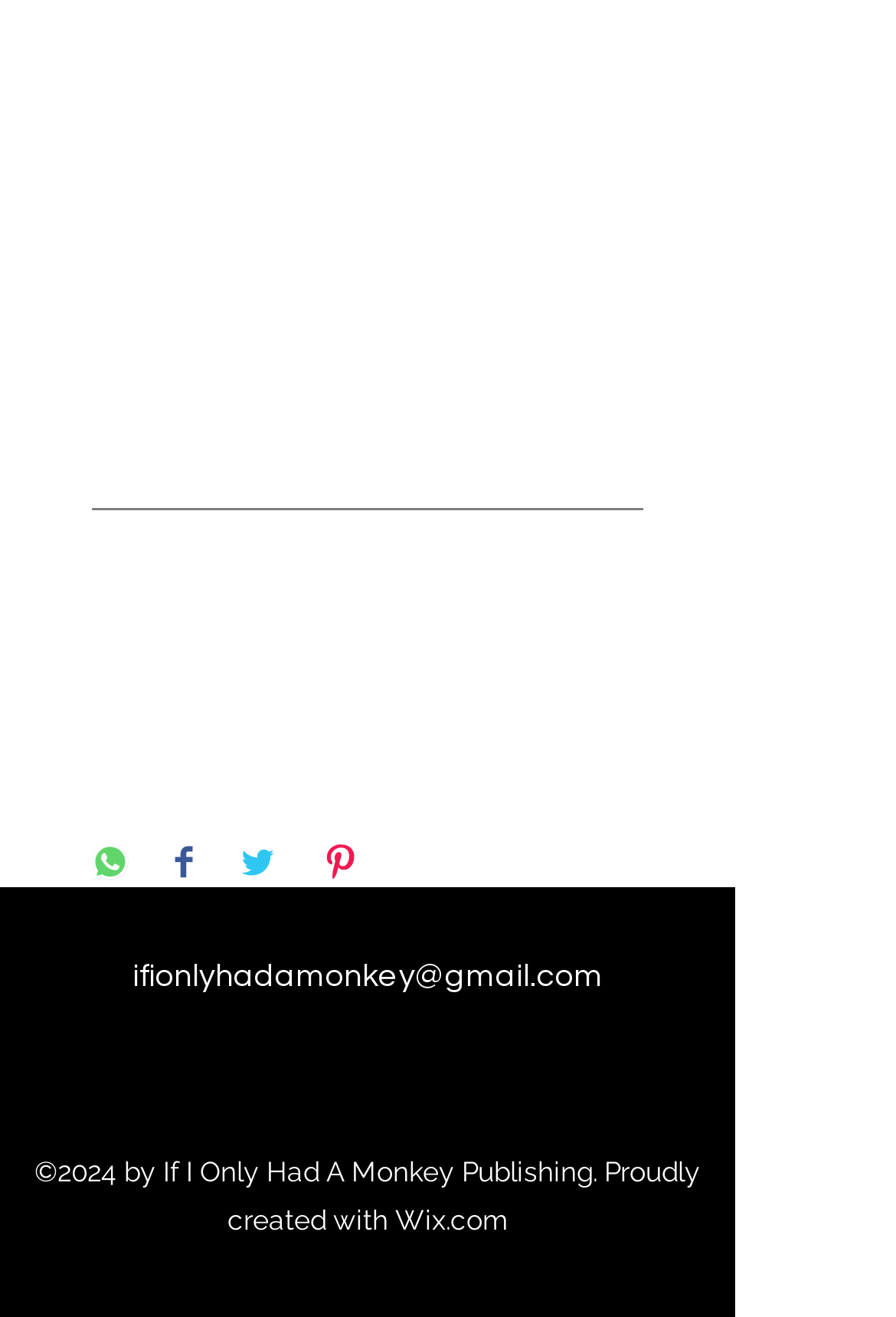Please specify the bounding box coordinates for the clickable region that will help you carry out the instruction: "Read more about the International Conference on Cybercrime and Computer Forensic".

None